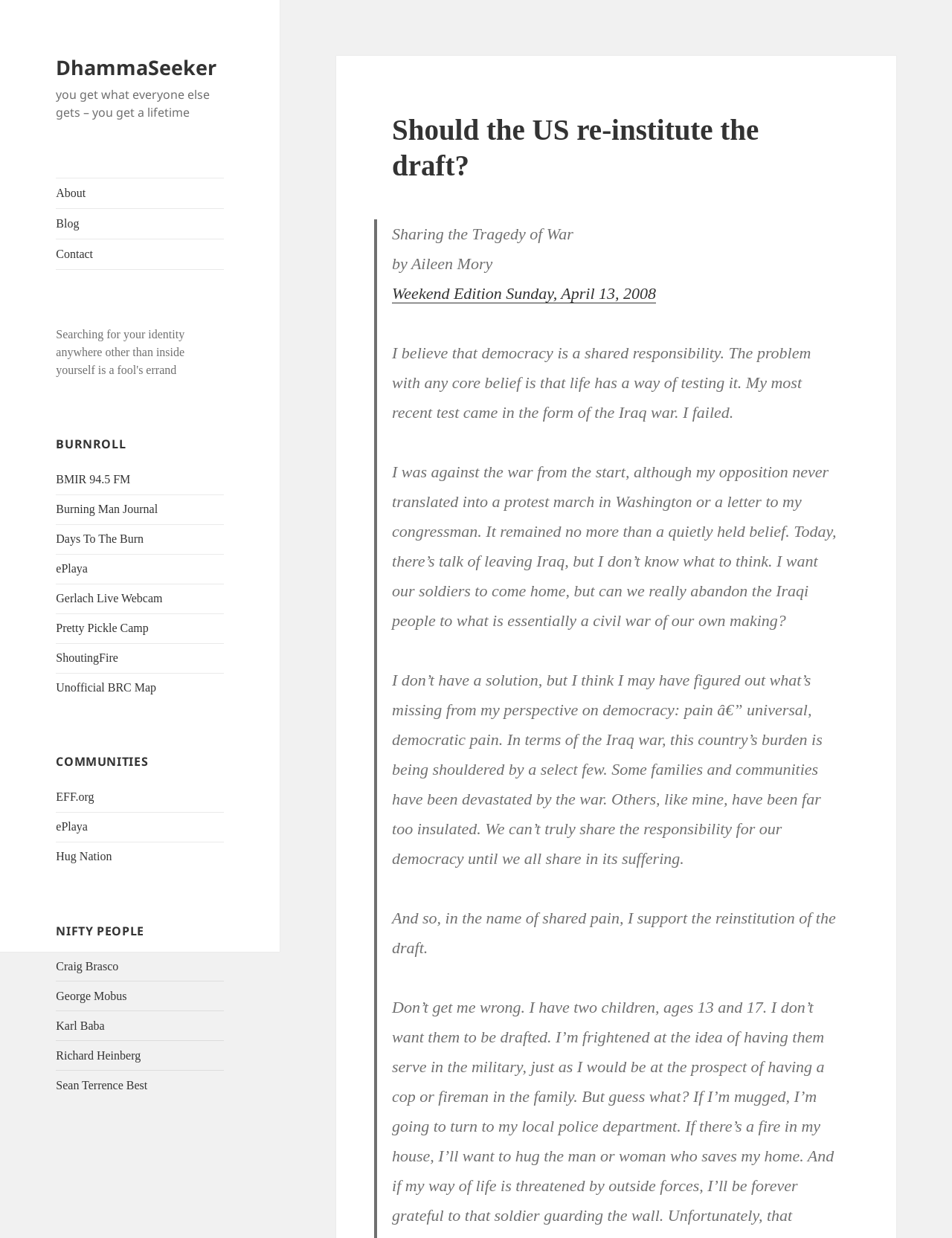From the element description: "About", extract the bounding box coordinates of the UI element. The coordinates should be expressed as four float numbers between 0 and 1, in the order [left, top, right, bottom].

[0.059, 0.144, 0.235, 0.168]